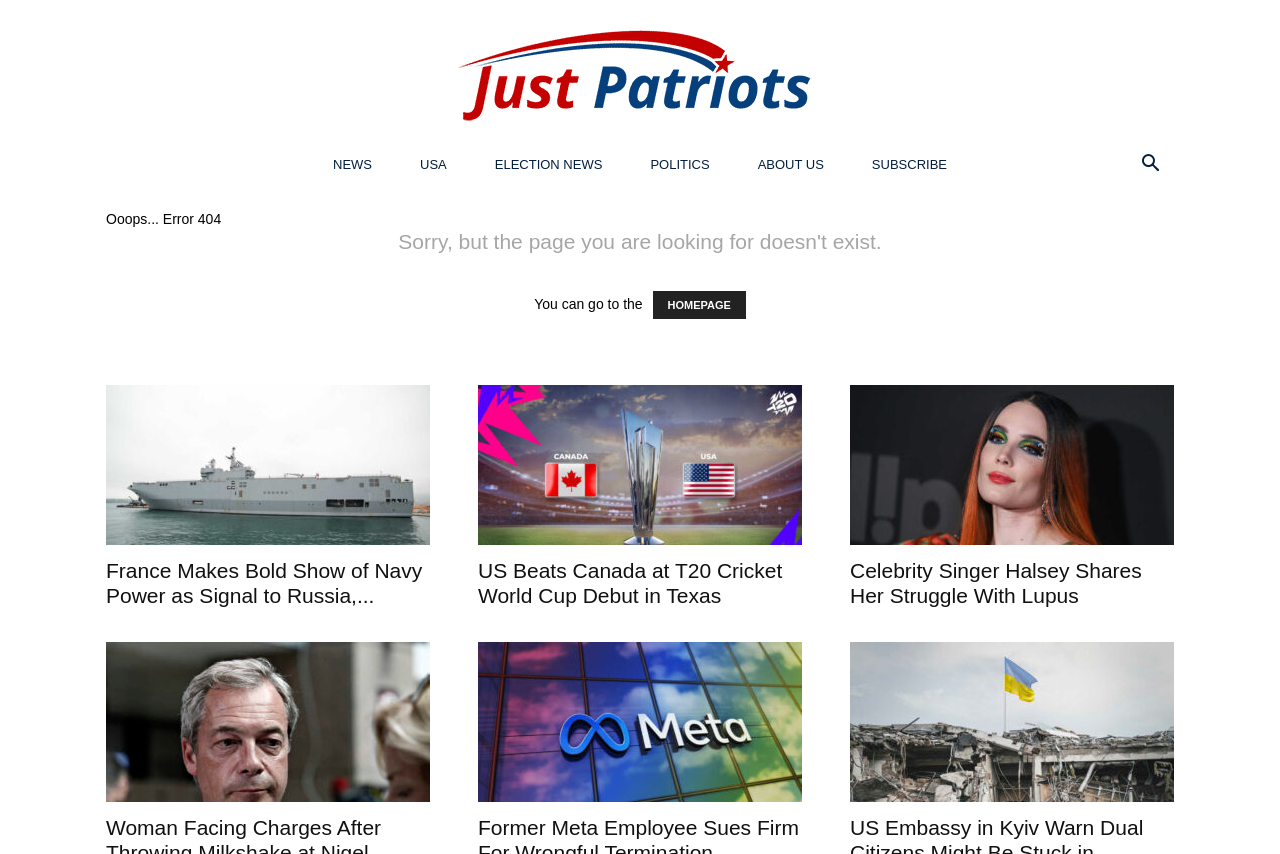Find the bounding box coordinates of the clickable area required to complete the following action: "search".

[0.88, 0.185, 0.917, 0.204]